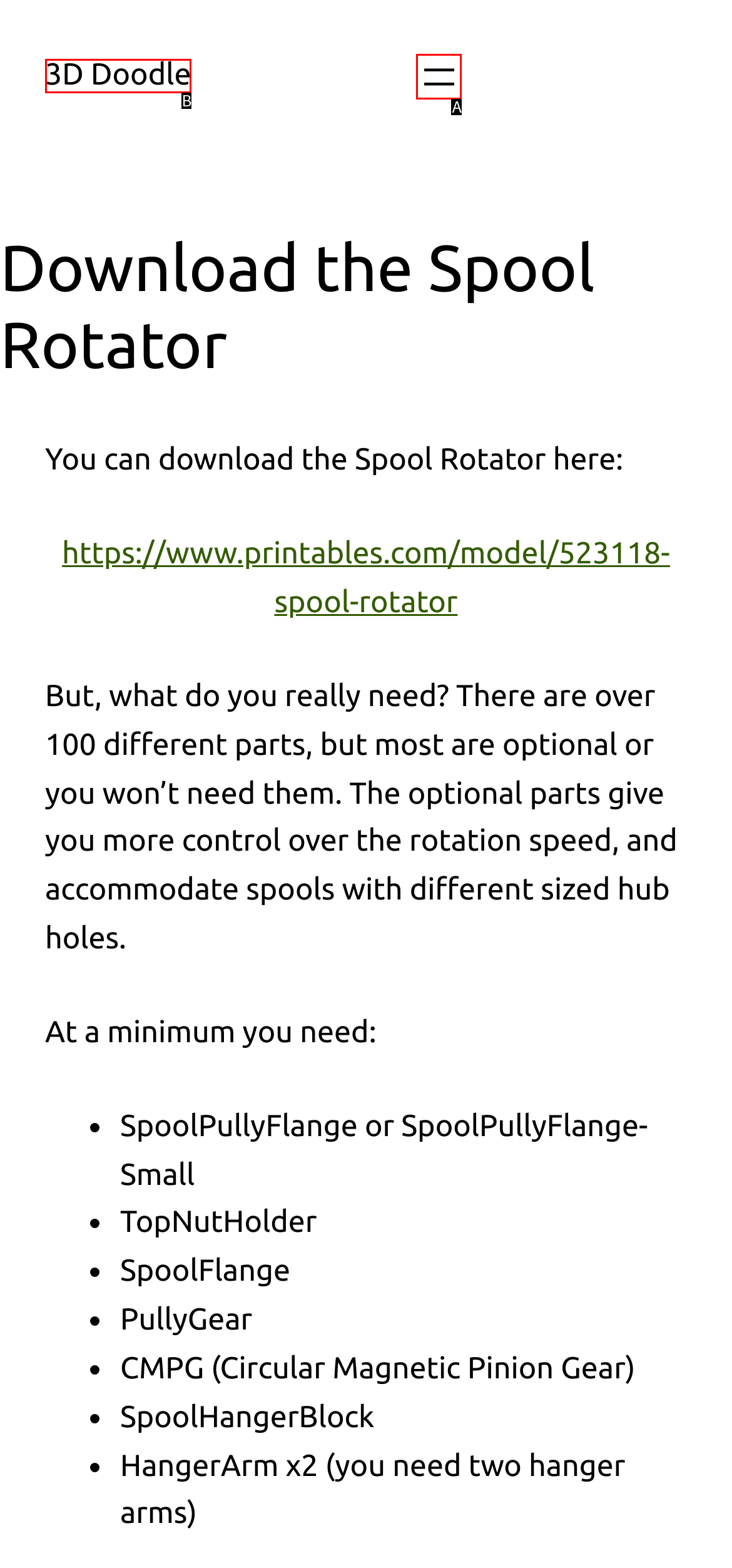Identify the UI element that corresponds to this description: aria-label="Open menu"
Respond with the letter of the correct option.

A